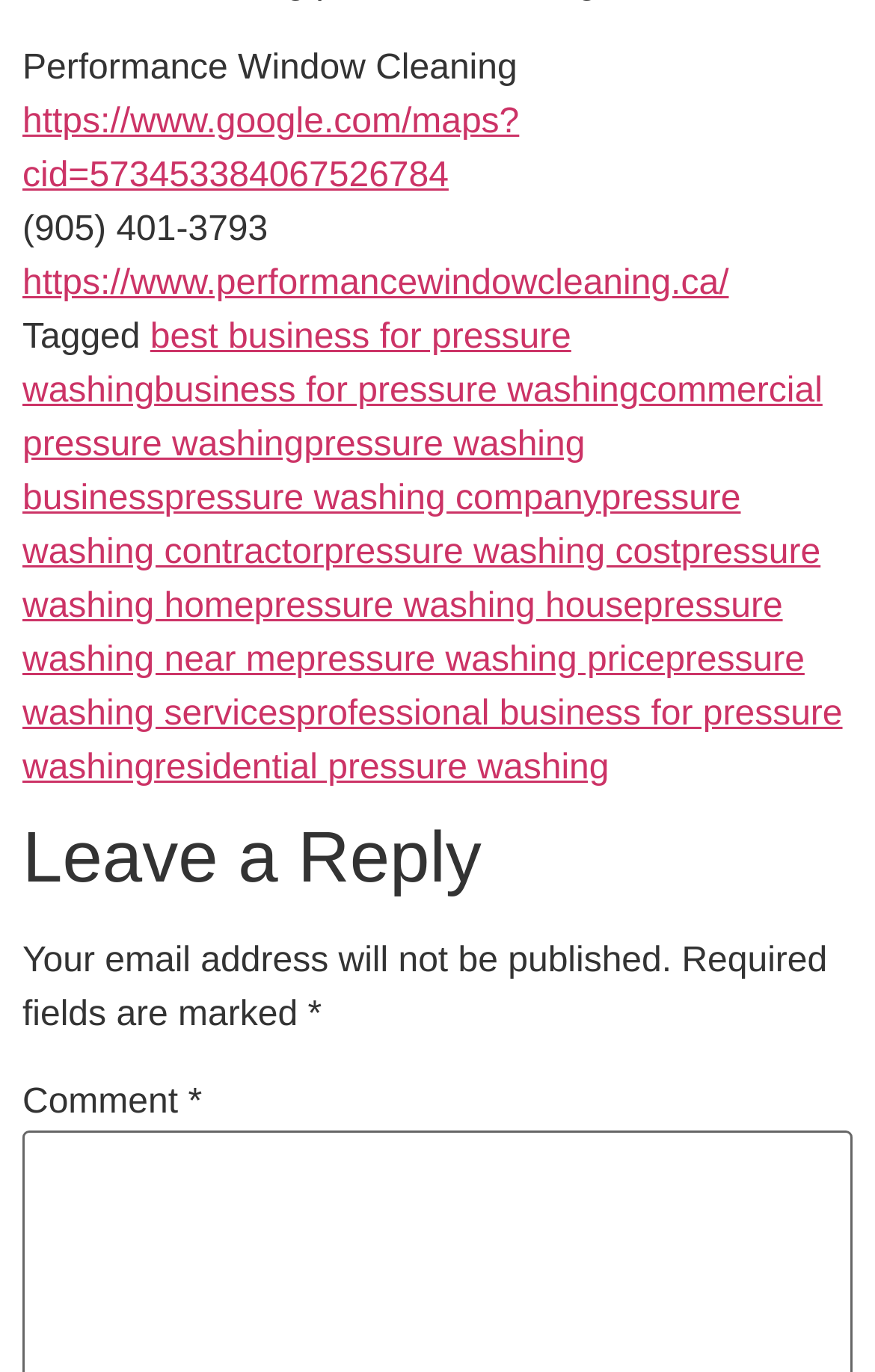Determine the bounding box coordinates of the clickable element to complete this instruction: "Read Reviews". Provide the coordinates in the format of four float numbers between 0 and 1, [left, top, right, bottom].

None